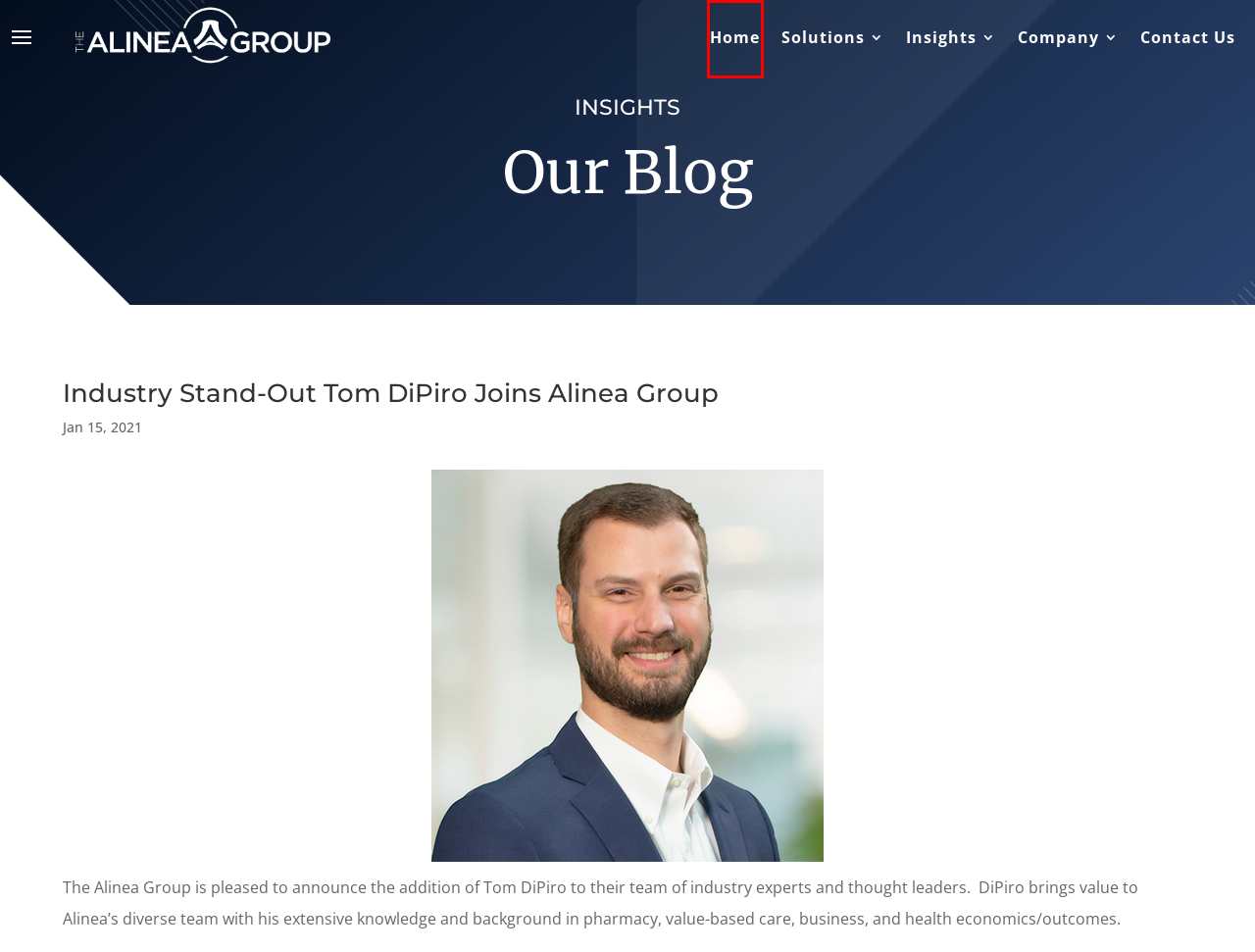Examine the screenshot of a webpage with a red bounding box around a UI element. Select the most accurate webpage description that corresponds to the new page after clicking the highlighted element. Here are the choices:
A. Insights - Alinea Group
B. Imavex - Indianapolis, In - Technology, Software Development and AI Firm
C. Pharmacy Enterprise Solutions | Alinea Group
D. Company - Alinea Group
E. Privacy Policy - Alinea Group
F. Solutions - Alinea Group
G. Contact Us - Alinea Group
H. Sitemap - Alinea Group

C